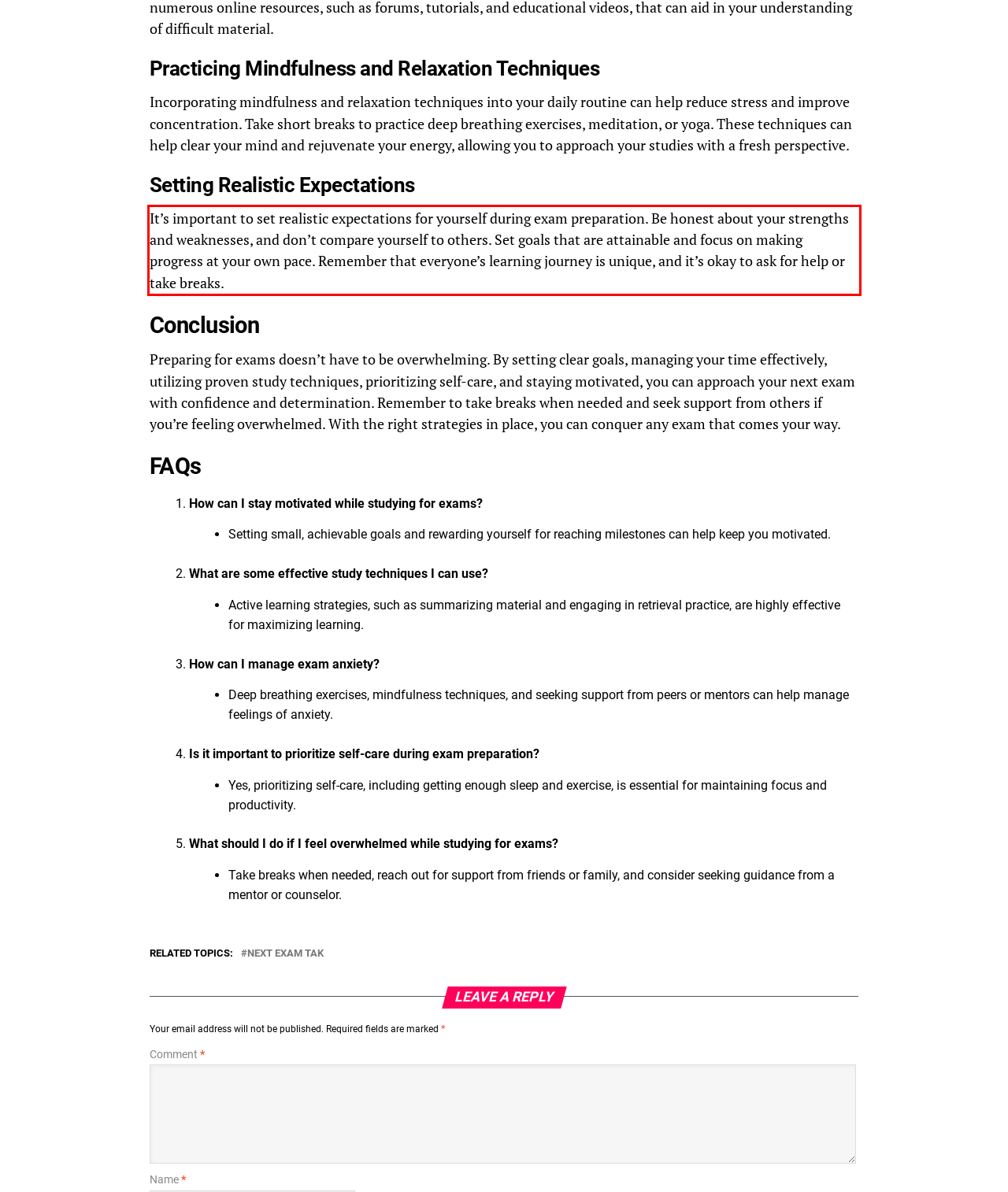You are given a screenshot showing a webpage with a red bounding box. Perform OCR to capture the text within the red bounding box.

It’s important to set realistic expectations for yourself during exam preparation. Be honest about your strengths and weaknesses, and don’t compare yourself to others. Set goals that are attainable and focus on making progress at your own pace. Remember that everyone’s learning journey is unique, and it’s okay to ask for help or take breaks.